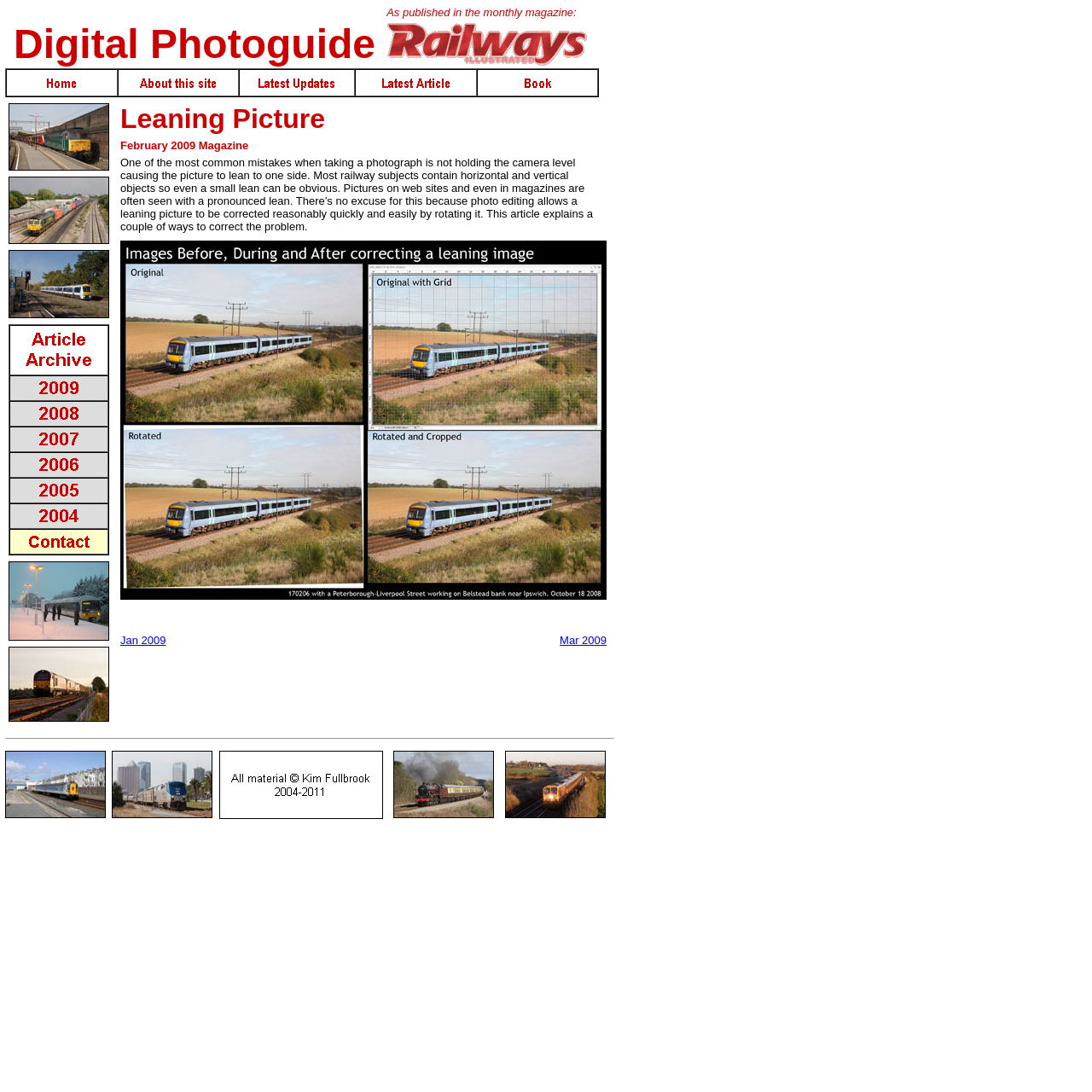Bounding box coordinates must be specified in the format (top-left x, top-left y, bottom-right x, bottom-right y). All values should be floating point numbers between 0 and 1. What are the bounding box coordinates of the UI element described as: February 16, 2022

None